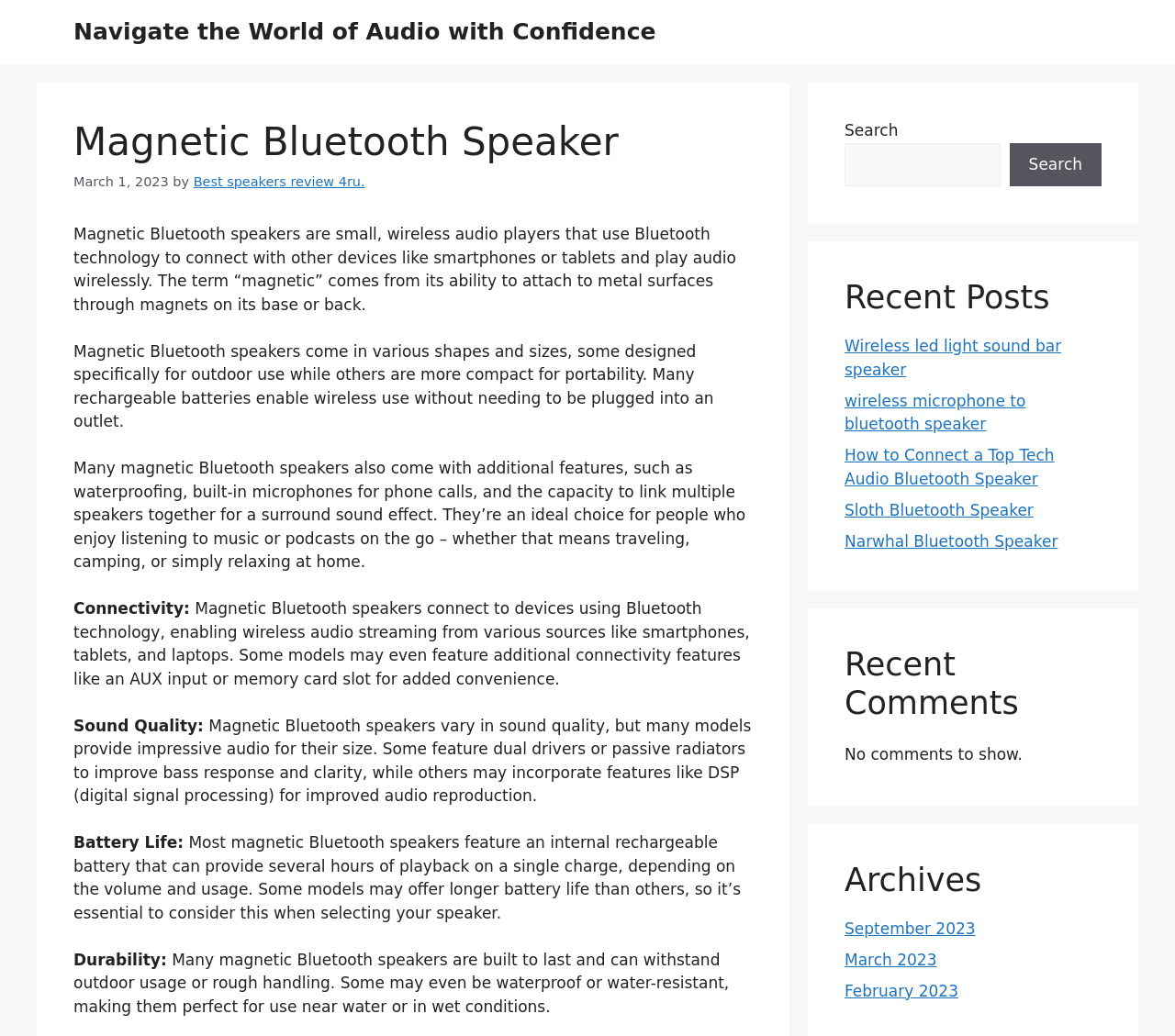Provide the bounding box coordinates in the format (top-left x, top-left y, bottom-right x, bottom-right y). All values are floating point numbers between 0 and 1. Determine the bounding box coordinate of the UI element described as: Search

[0.859, 0.138, 0.938, 0.18]